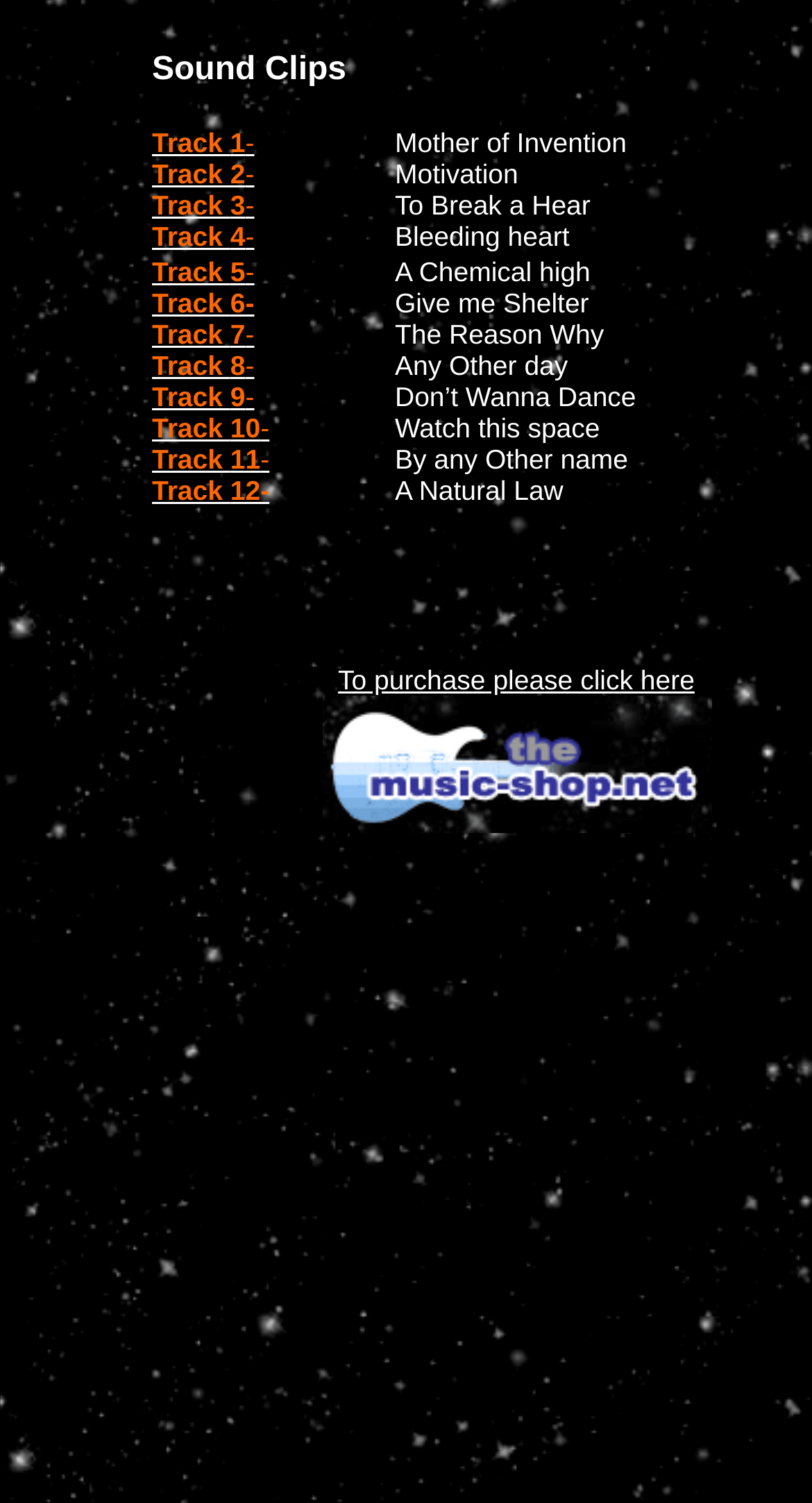Please locate the bounding box coordinates of the element's region that needs to be clicked to follow the instruction: "Click on Track 5". The bounding box coordinates should be provided as four float numbers between 0 and 1, i.e., [left, top, right, bottom].

[0.187, 0.169, 0.302, 0.193]